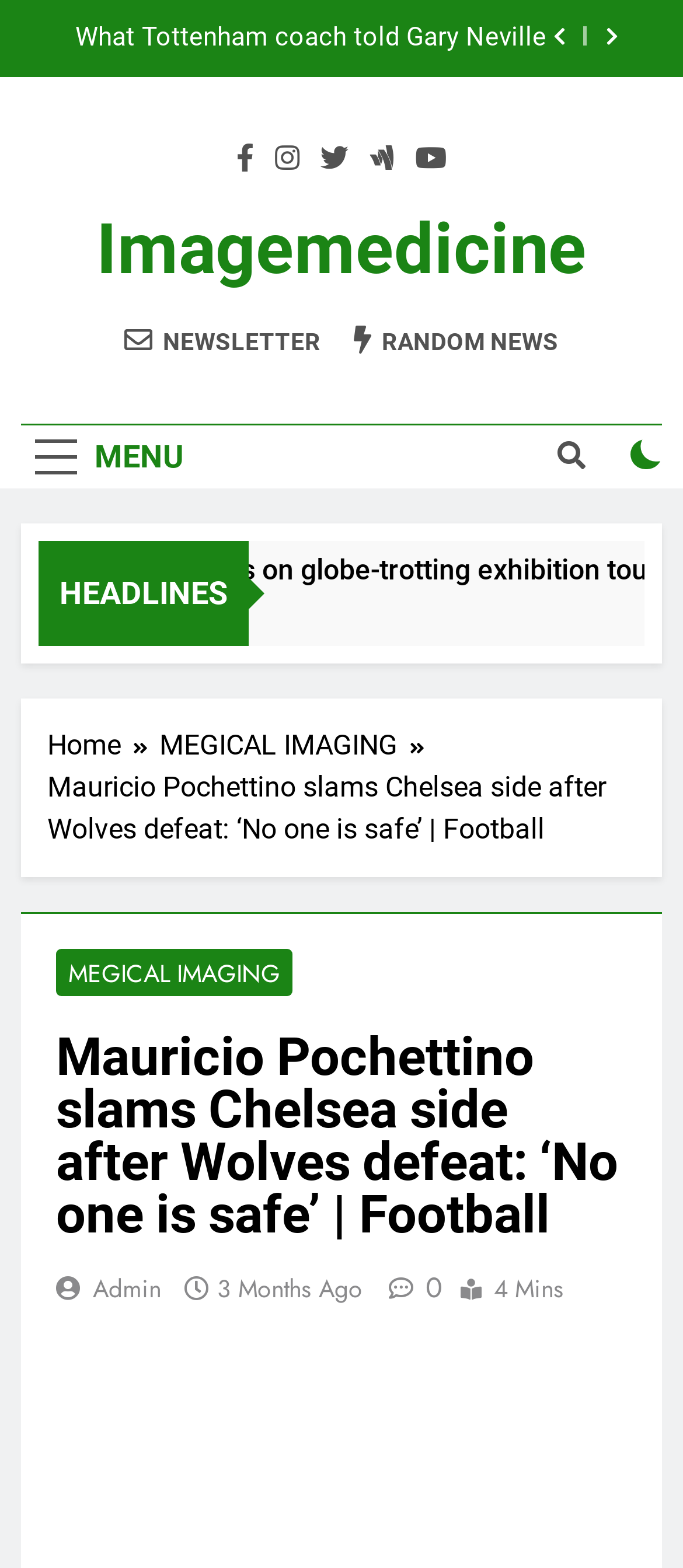Identify the bounding box coordinates for the region to click in order to carry out this instruction: "View the admin page". Provide the coordinates using four float numbers between 0 and 1, formatted as [left, top, right, bottom].

[0.136, 0.81, 0.236, 0.833]